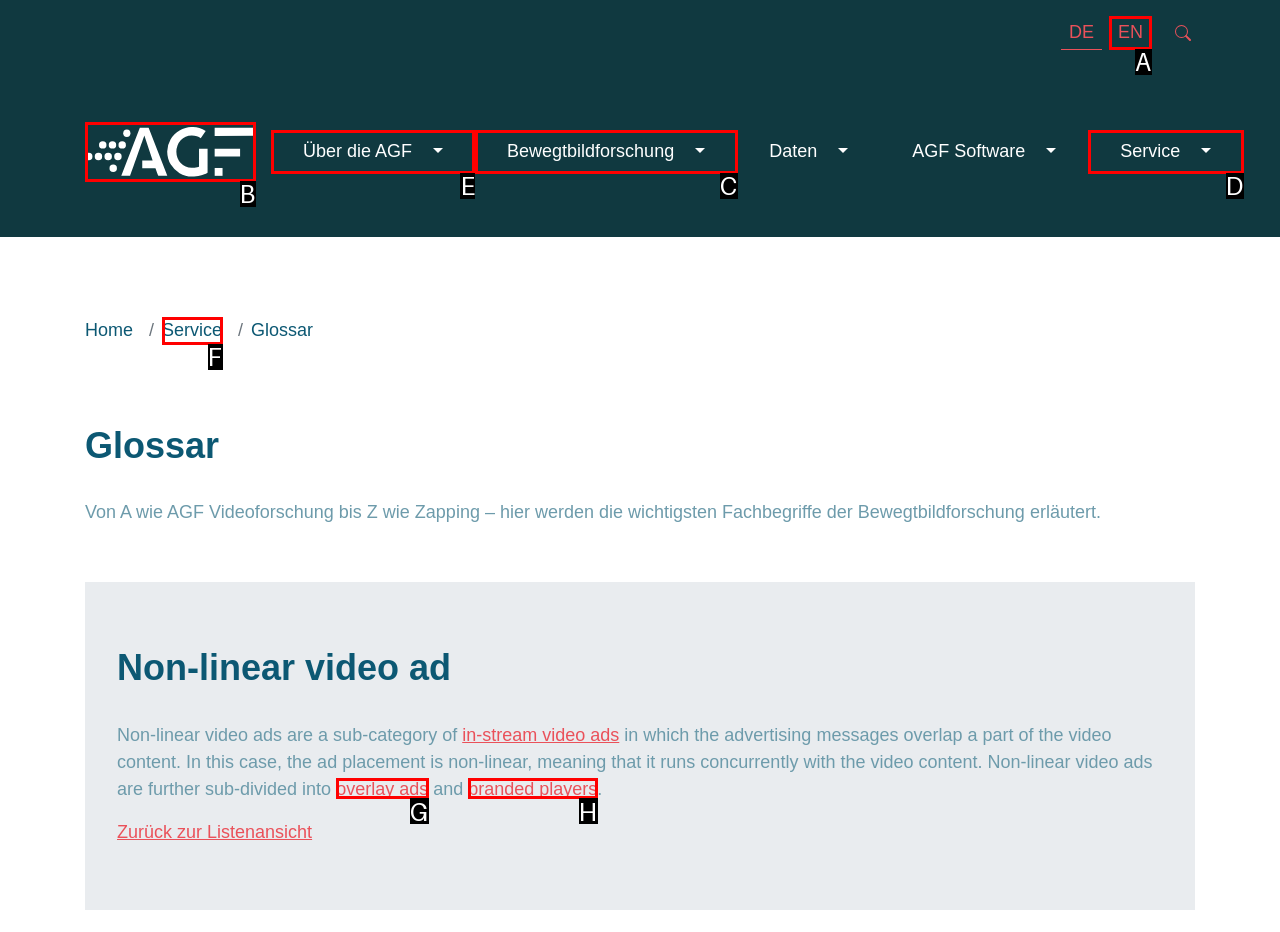Determine the letter of the UI element I should click on to complete the task: Go to Über die AGF page from the provided choices in the screenshot.

E